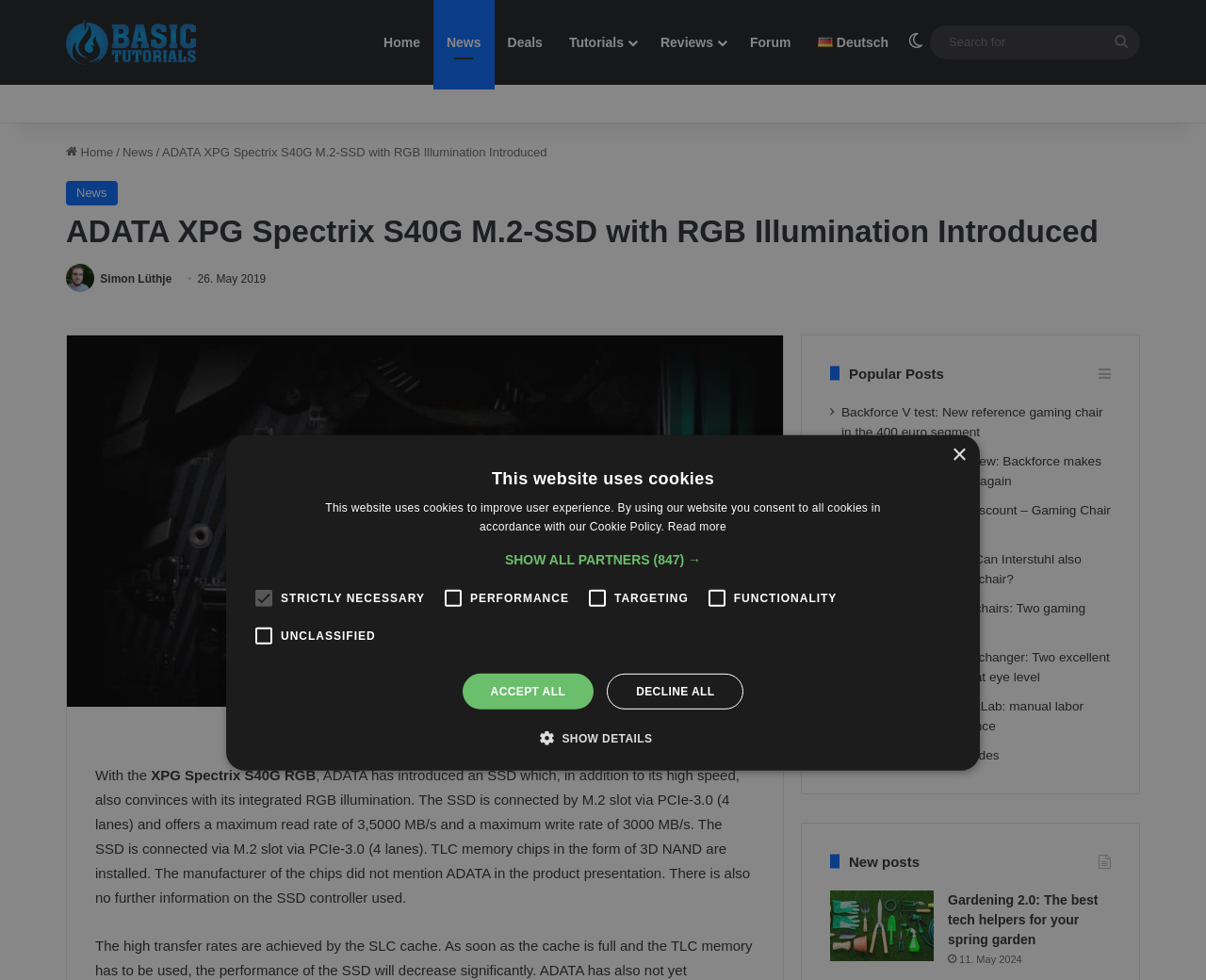Locate the bounding box coordinates of the element to click to perform the following action: 'Search for something'. The coordinates should be given as four float values between 0 and 1, in the form of [left, top, right, bottom].

[0.771, 0.032, 0.945, 0.054]